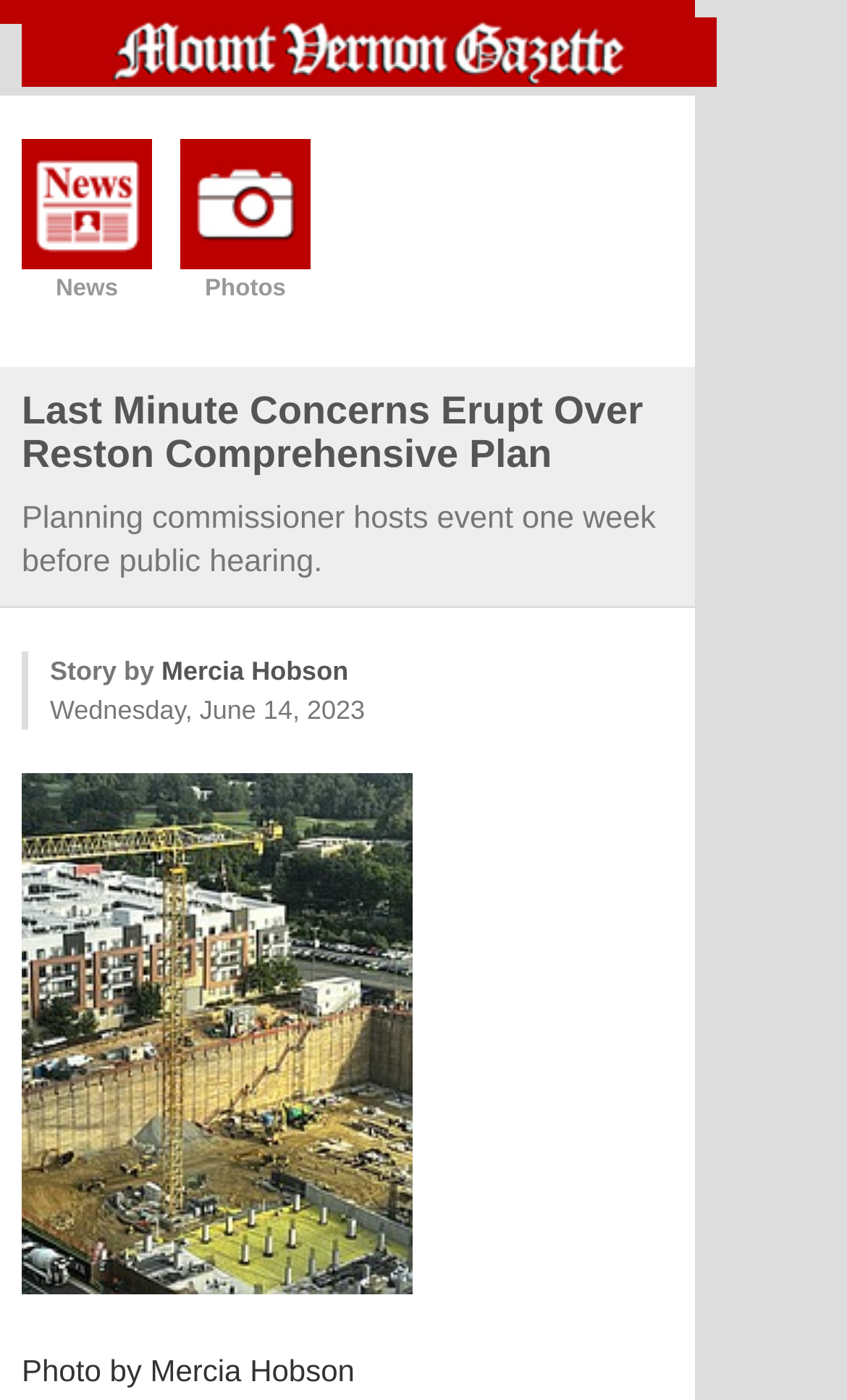Predict the bounding box coordinates of the UI element that matches this description: "Cookies de terceiros". The coordinates should be in the format [left, top, right, bottom] with each value between 0 and 1.

None